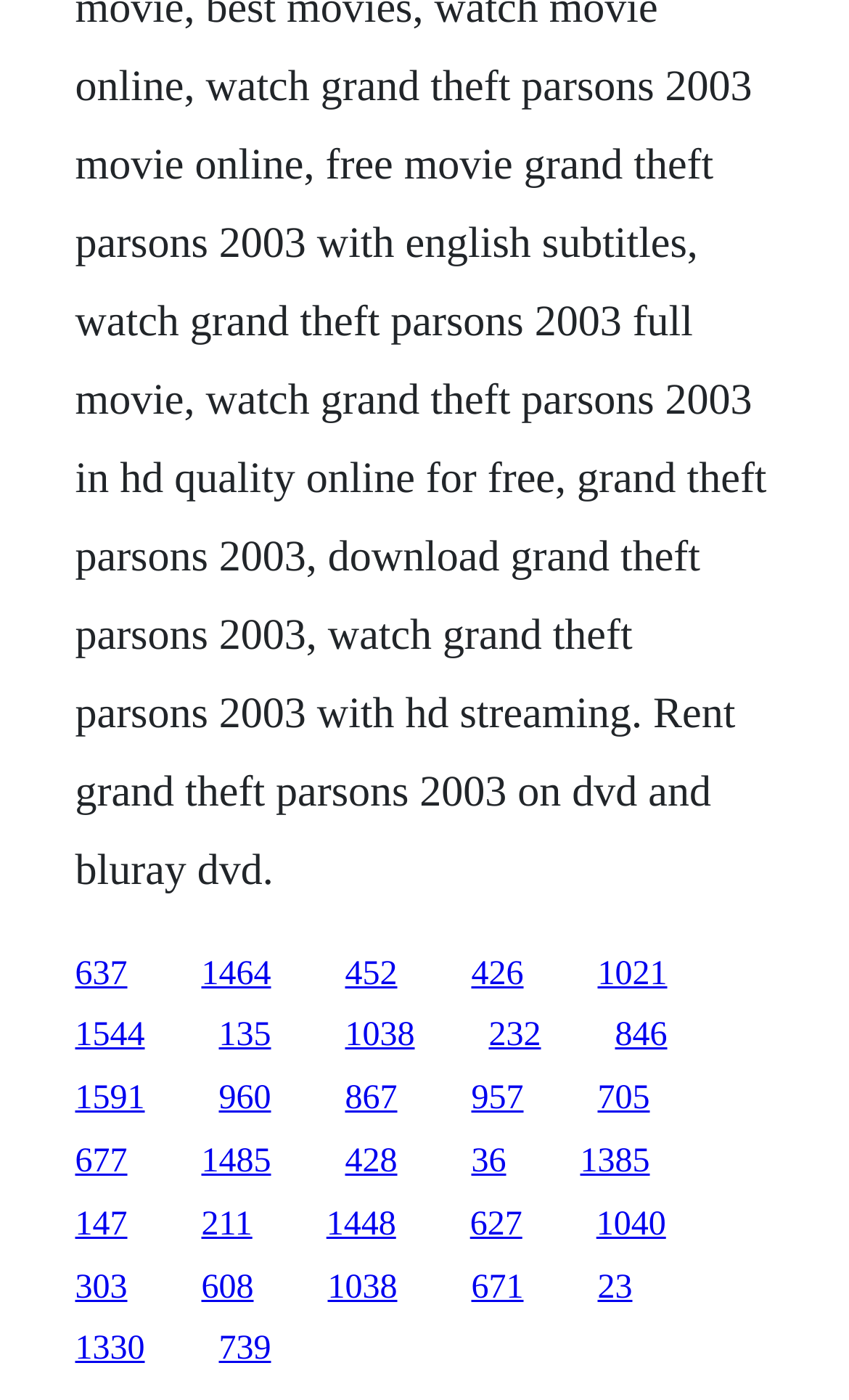Are the links organized in a specific order?
Using the details from the image, give an elaborate explanation to answer the question.

Although the links are arranged in a grid-like structure, there is no apparent order or categorization of the links. The links seem to be randomly placed, with no clear pattern or grouping.